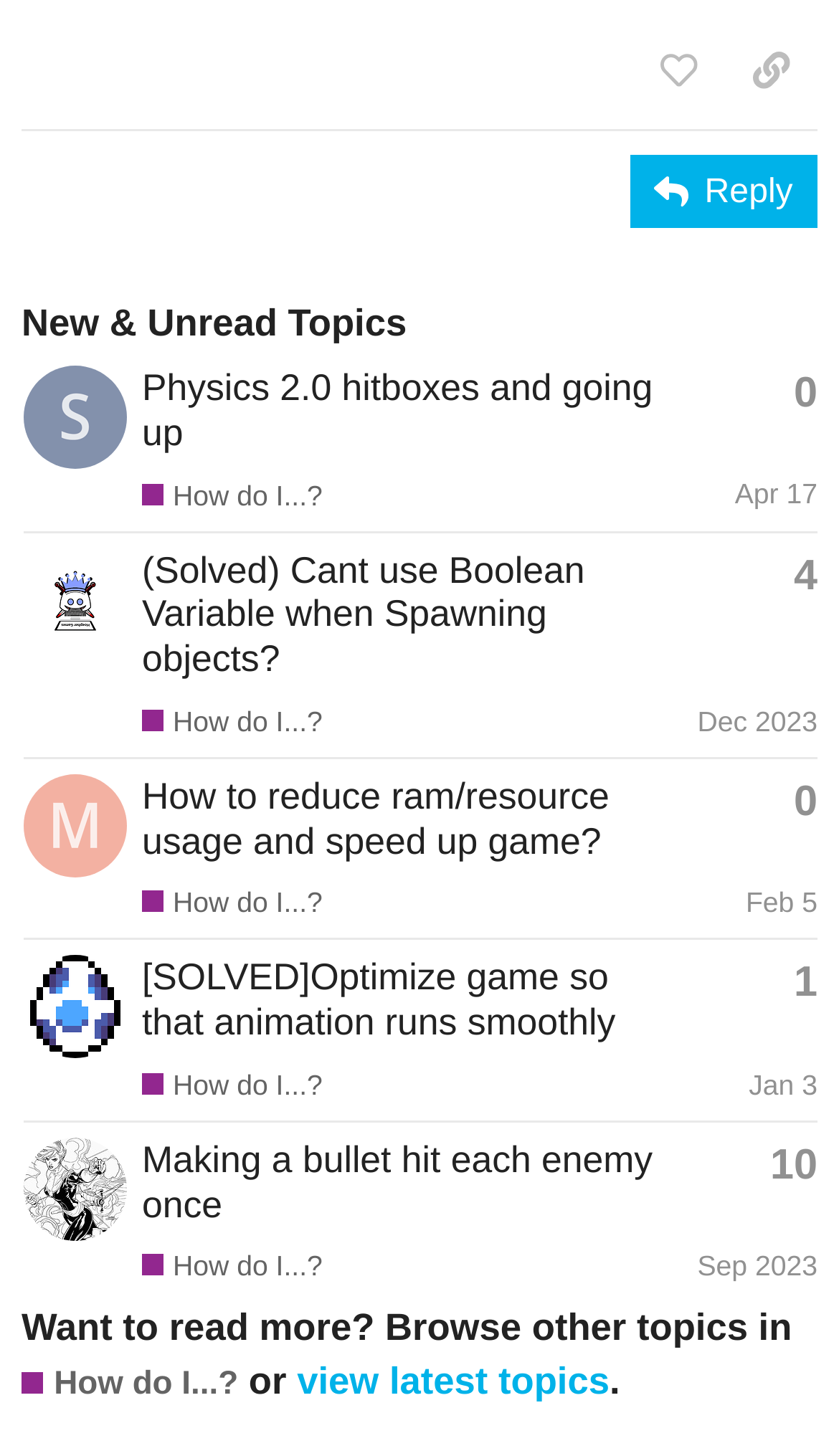Highlight the bounding box coordinates of the element that should be clicked to carry out the following instruction: "Browse other topics in How do I...?". The coordinates must be given as four float numbers ranging from 0 to 1, i.e., [left, top, right, bottom].

[0.026, 0.935, 0.284, 0.966]